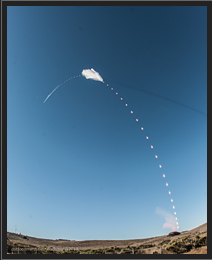Create a detailed narrative of what is happening in the image.

This stunning photograph captures the trajectory of a SpaceX Falcon 9 rocket during its launch from Vandenberg Air Force Base. The image showcases a clear blue sky, highlighting the rocket's ascent marked by a visible contrail. A wispy cloud appears to trail the rocket's path, adding a dynamic element to the scene. The dotted line represents the rocket's trajectory, illustrating its climb into the atmosphere. The foreground features a distant landscape, emphasizing the scale of the event and the launch pad's location. This image not only documents a significant moment in space exploration but also captures the beauty and wonder of a rocket launch, blending technical precision with awe-inspiring visuals.